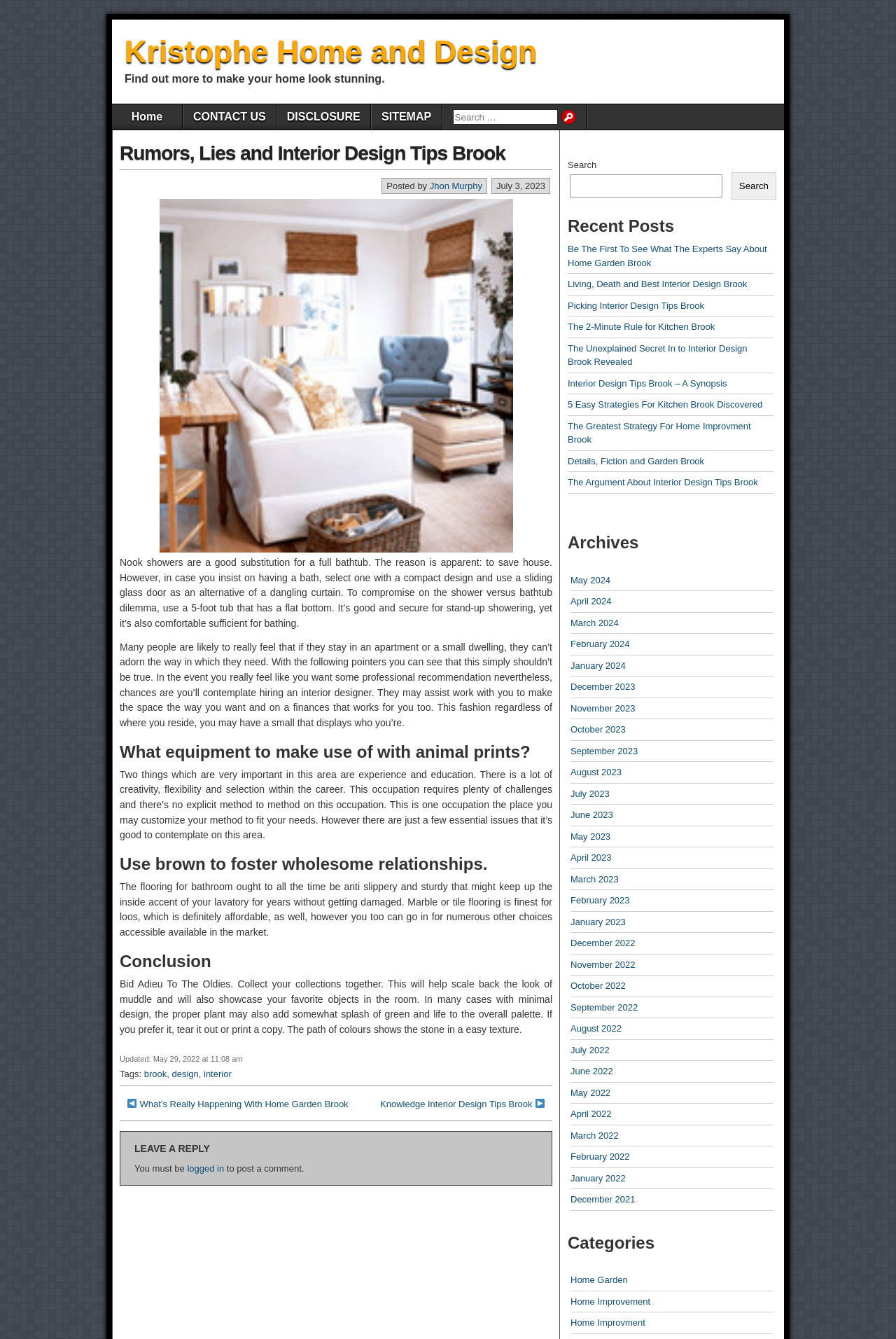Using the element description: "March 2023", determine the bounding box coordinates. The coordinates should be in the format [left, top, right, bottom], with values between 0 and 1.

[0.637, 0.653, 0.69, 0.66]